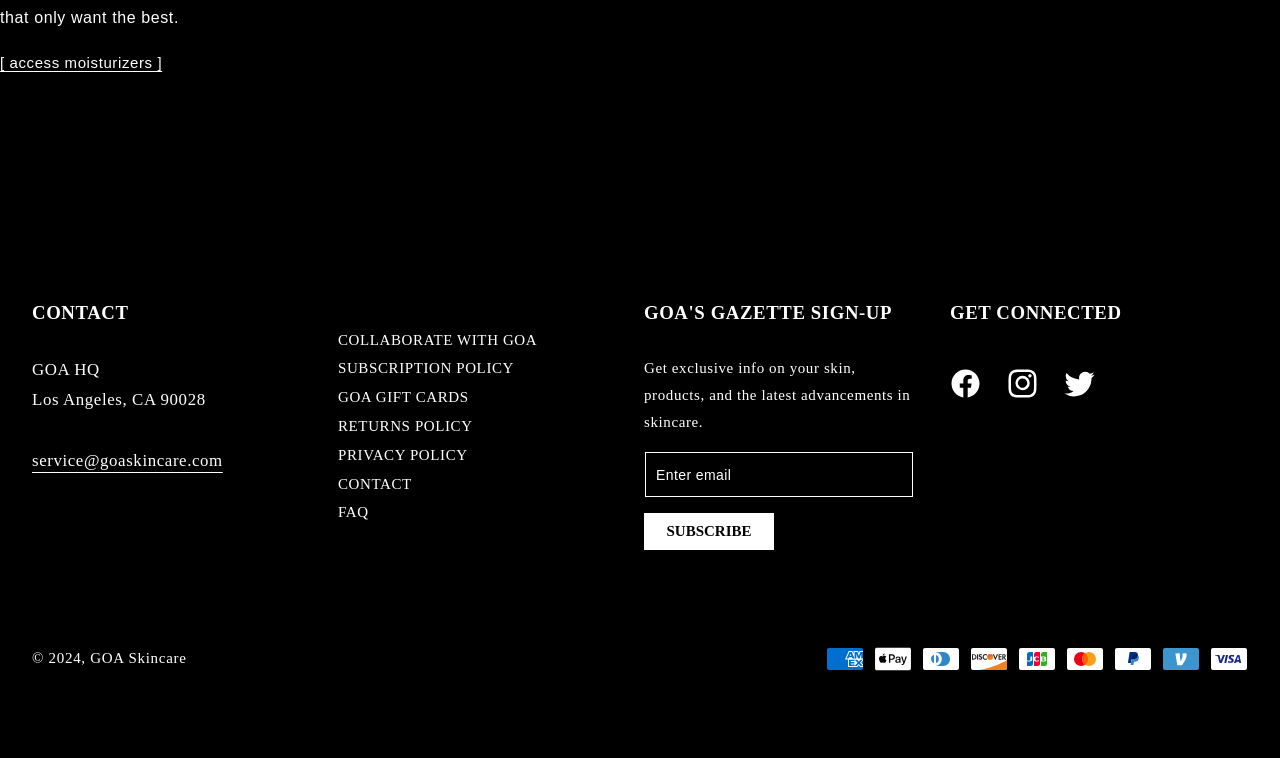Could you locate the bounding box coordinates for the section that should be clicked to accomplish this task: "Check out Facebook".

[0.732, 0.468, 0.777, 0.544]